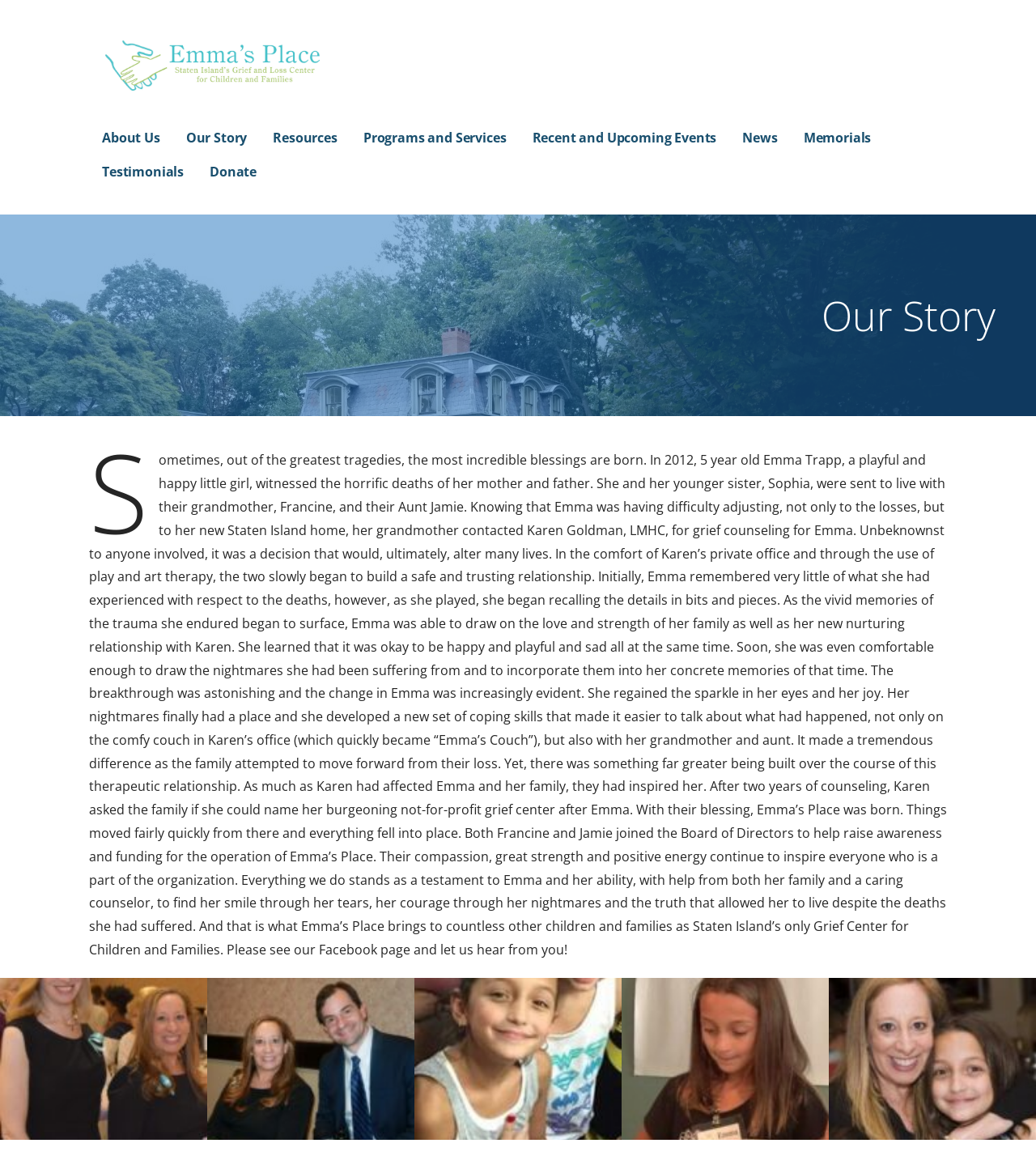Please identify the bounding box coordinates for the region that you need to click to follow this instruction: "Explore the 'Resources' link".

[0.264, 0.105, 0.326, 0.134]